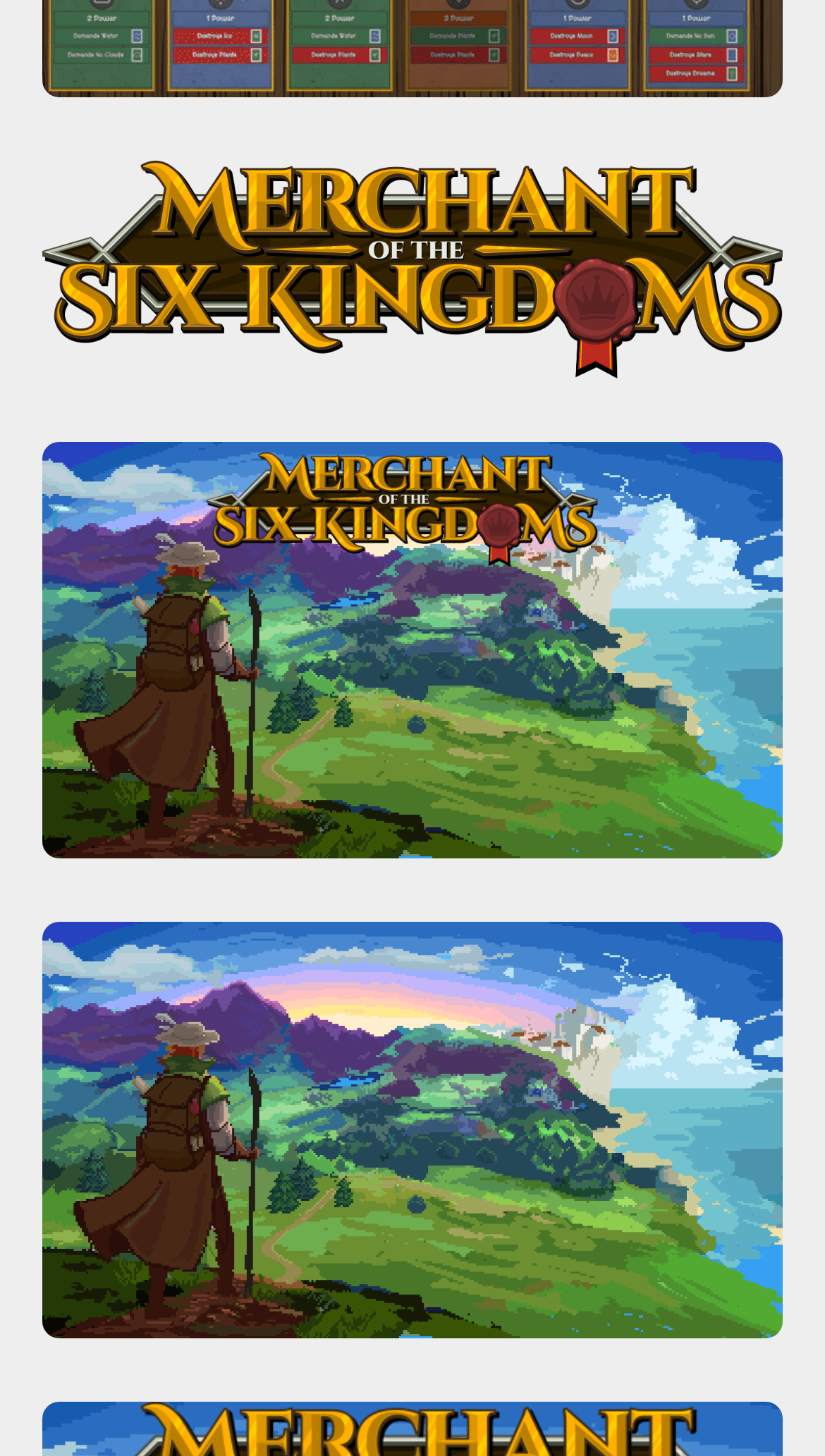Using the information in the image, could you please answer the following question in detail:
What is the purpose of the image with the 'logo-seal' description?

The image with the 'logo-seal' description is likely a logo of the website or organization, as it is placed at the top of the webpage and has a distinct bounding box coordinate, indicating its prominence on the page.